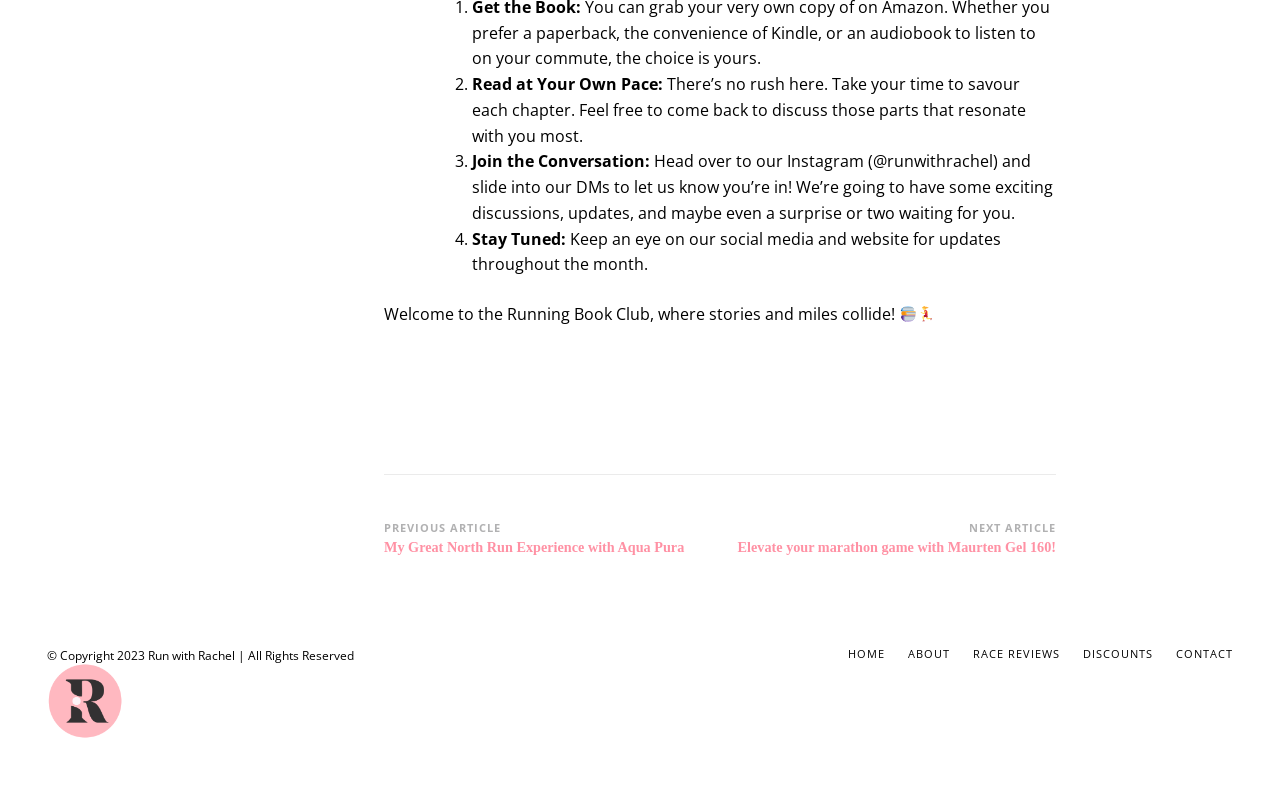Please predict the bounding box coordinates (top-left x, top-left y, bottom-right x, bottom-right y) for the UI element in the screenshot that fits the description: About

[0.709, 0.816, 0.742, 0.834]